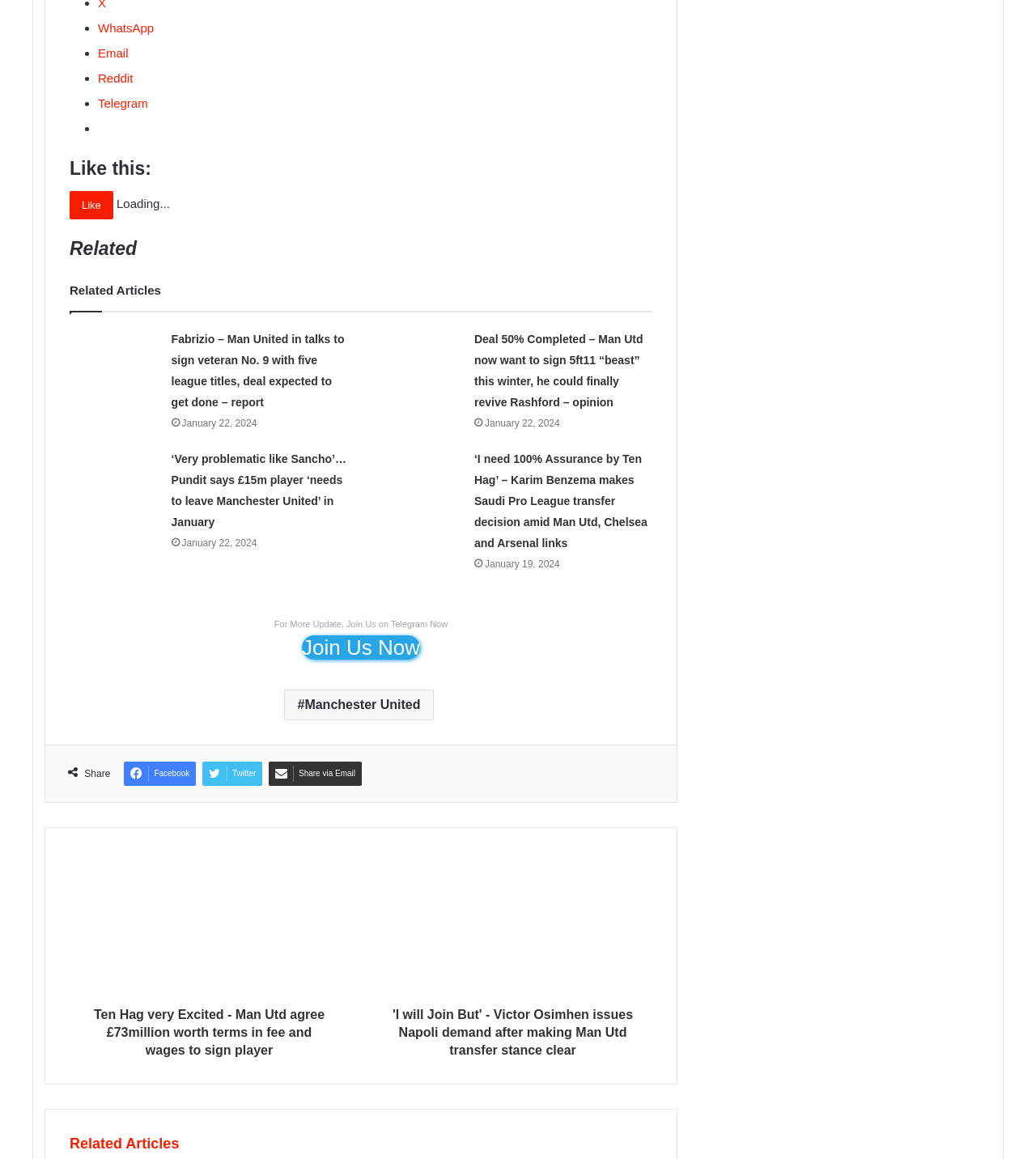What is the topic of the webpage?
Using the image, respond with a single word or phrase.

Manchester United